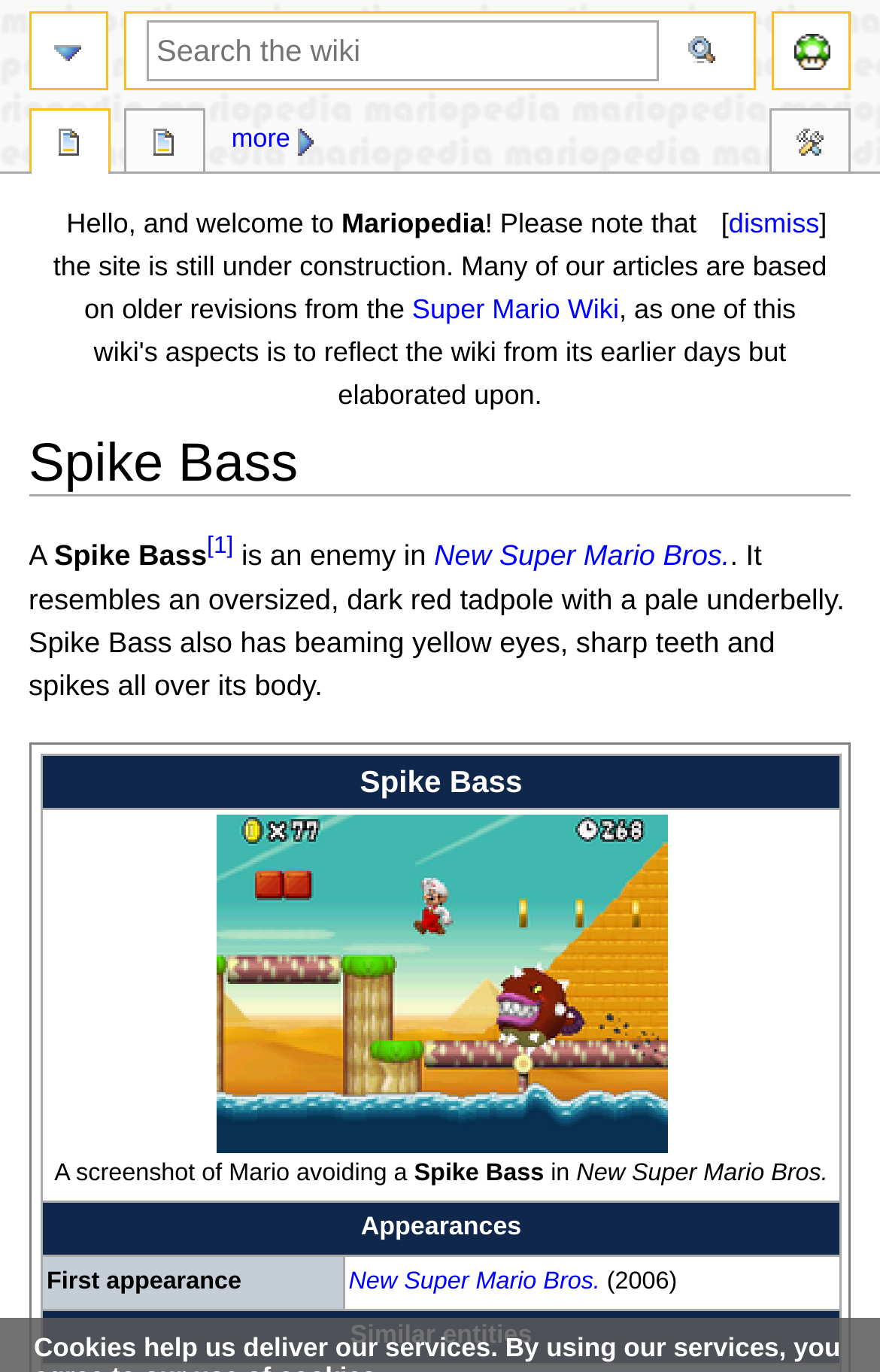Determine the bounding box coordinates of the clickable element necessary to fulfill the instruction: "go to the article page". Provide the coordinates as four float numbers within the 0 to 1 range, i.e., [left, top, right, bottom].

[0.035, 0.08, 0.123, 0.132]